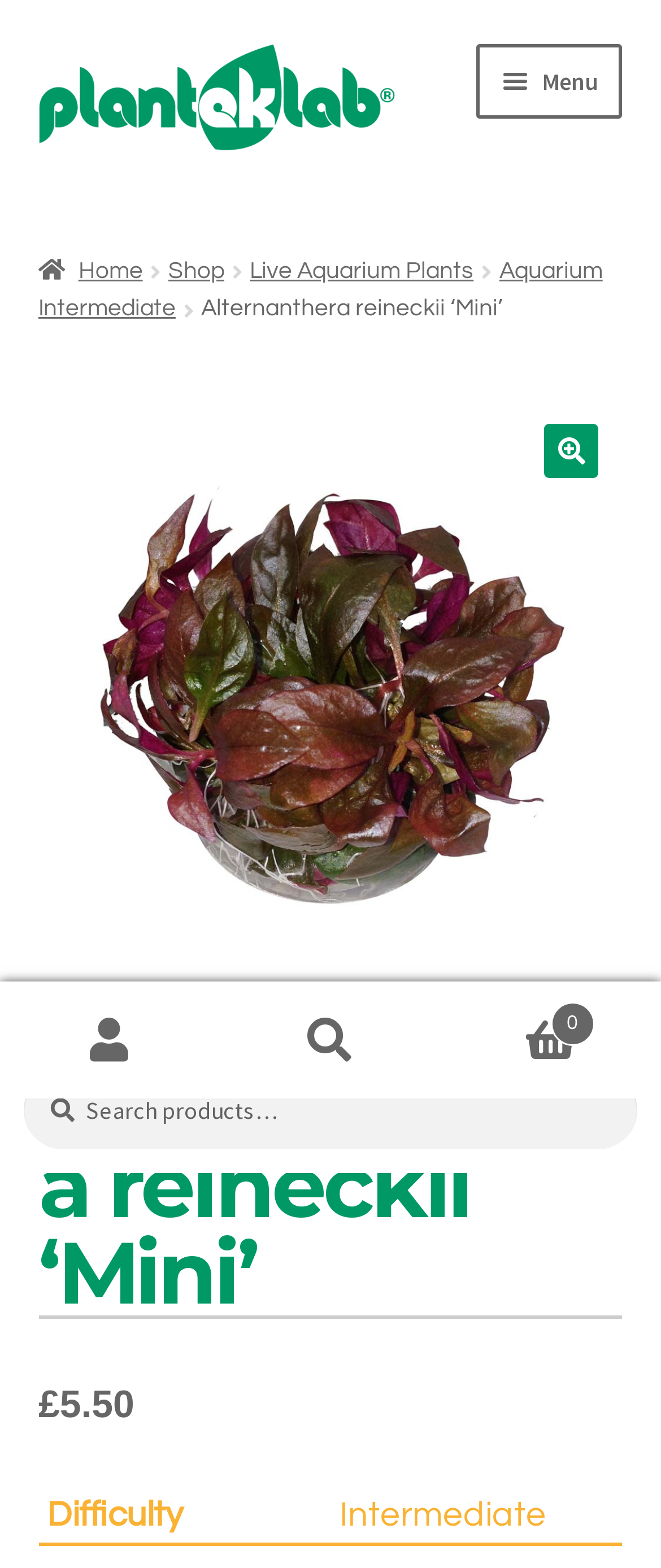Determine the bounding box coordinates of the area to click in order to meet this instruction: "Click the 'Menu' button".

[0.722, 0.028, 0.942, 0.075]